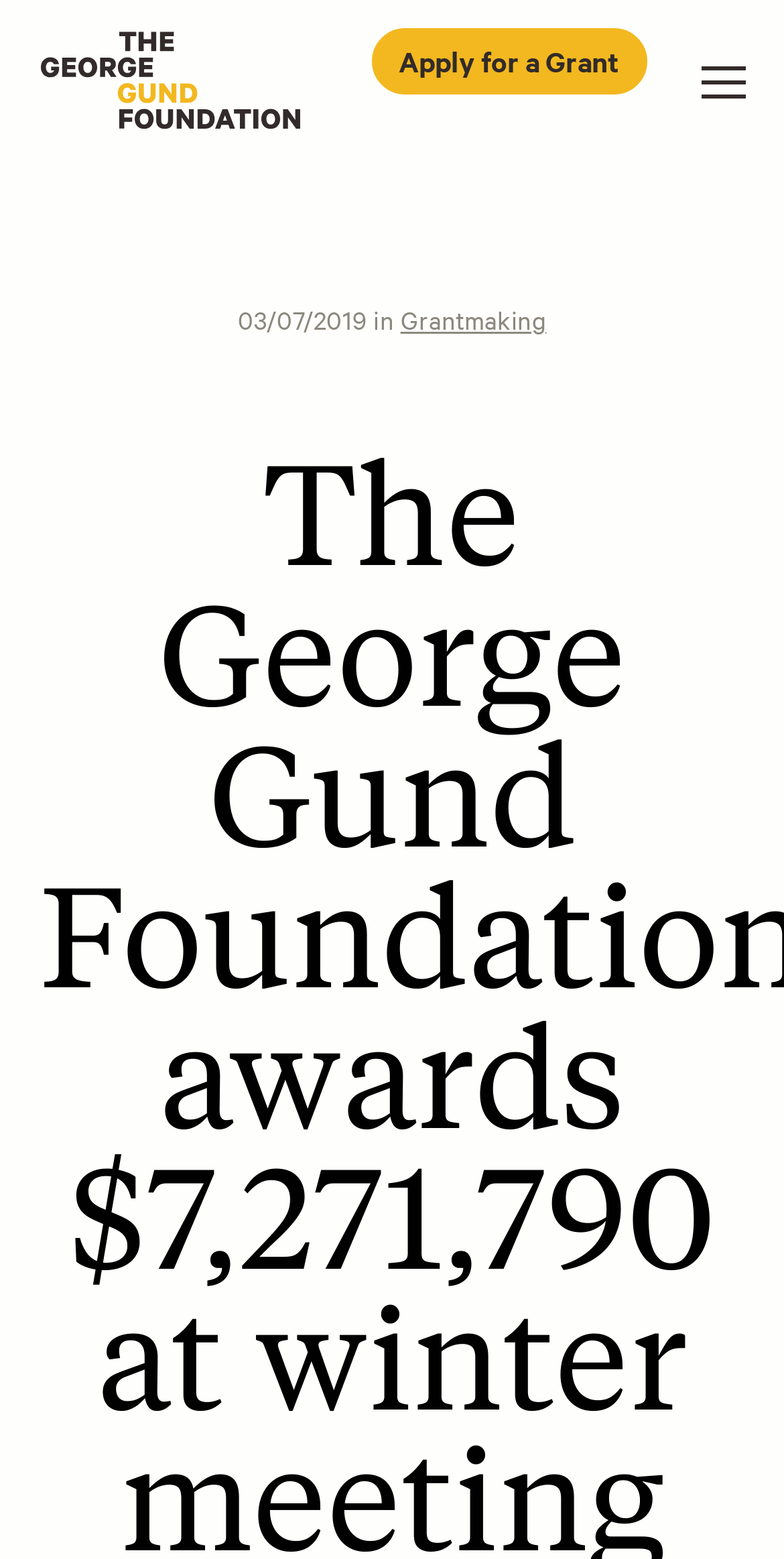What is the purpose of the 'Menu' button?
Relying on the image, give a concise answer in one word or a brief phrase.

To expand the menu